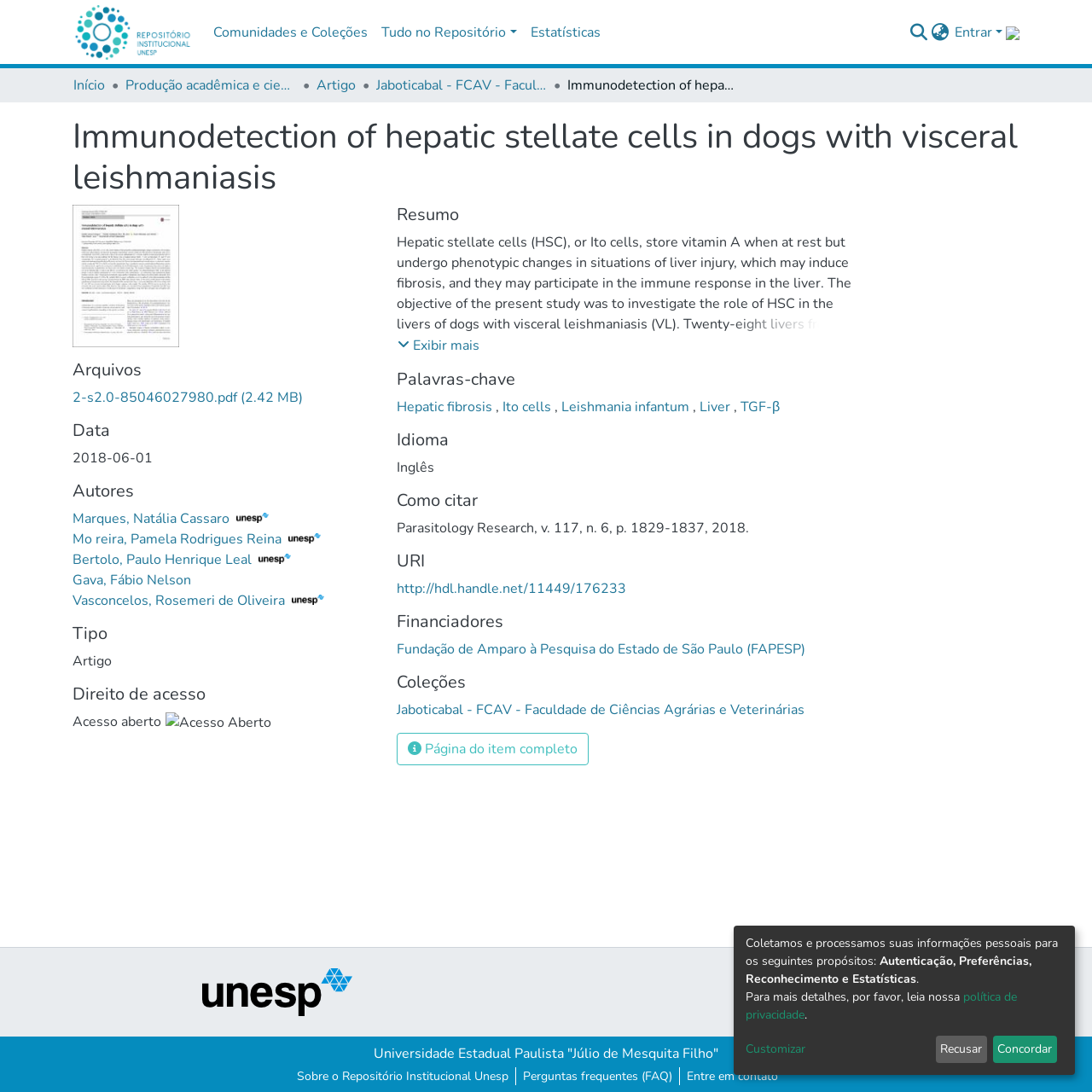Determine the bounding box coordinates of the clickable area required to perform the following instruction: "Switch to English". The coordinates should be represented as four float numbers between 0 and 1: [left, top, right, bottom].

[0.852, 0.02, 0.871, 0.039]